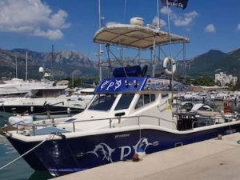Based on the image, give a detailed response to the question: What is the background scenery of the image?

The caption describes the background of the image as a bustling marina filled with various yachts under a clear blue sky, framed by majestic mountains, creating a picturesque coastal setting.